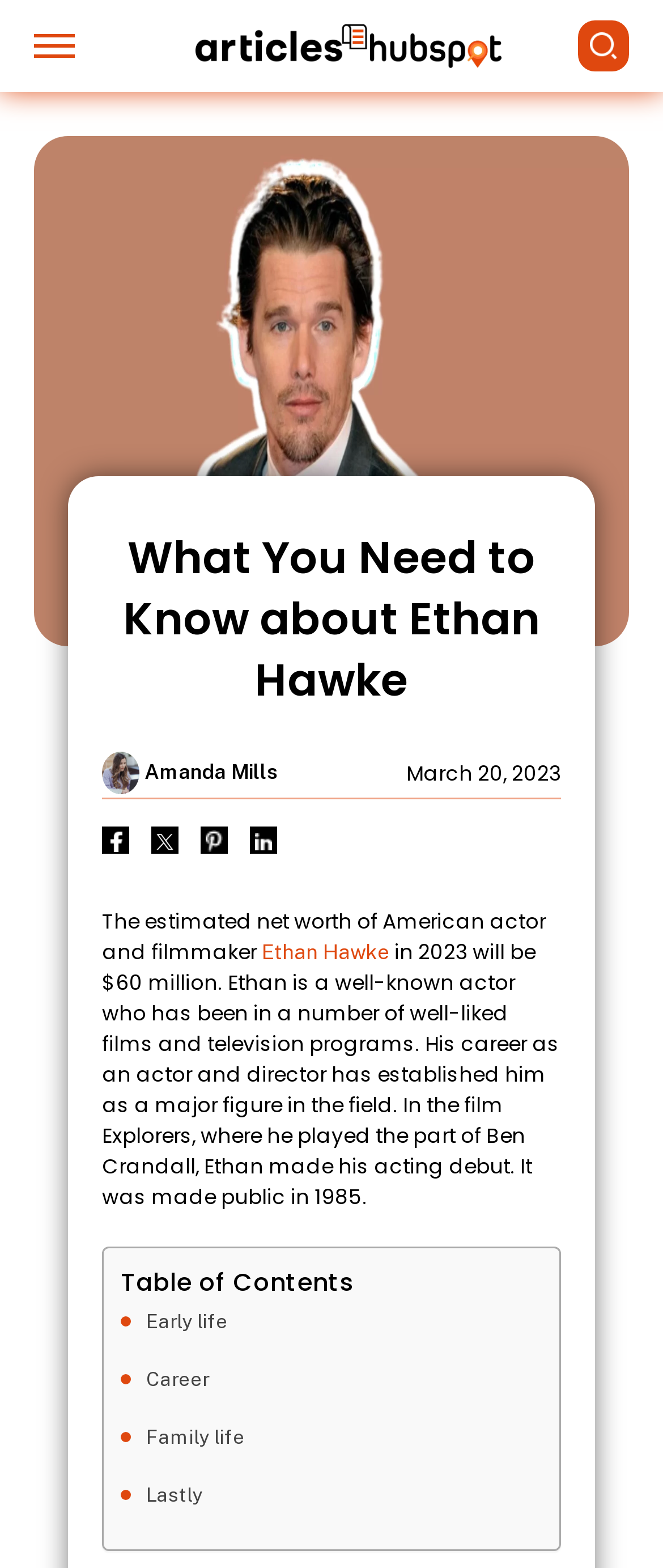Determine the bounding box coordinates of the section to be clicked to follow the instruction: "Read about Ethan Hawke". The coordinates should be given as four float numbers between 0 and 1, formatted as [left, top, right, bottom].

[0.154, 0.336, 0.846, 0.453]